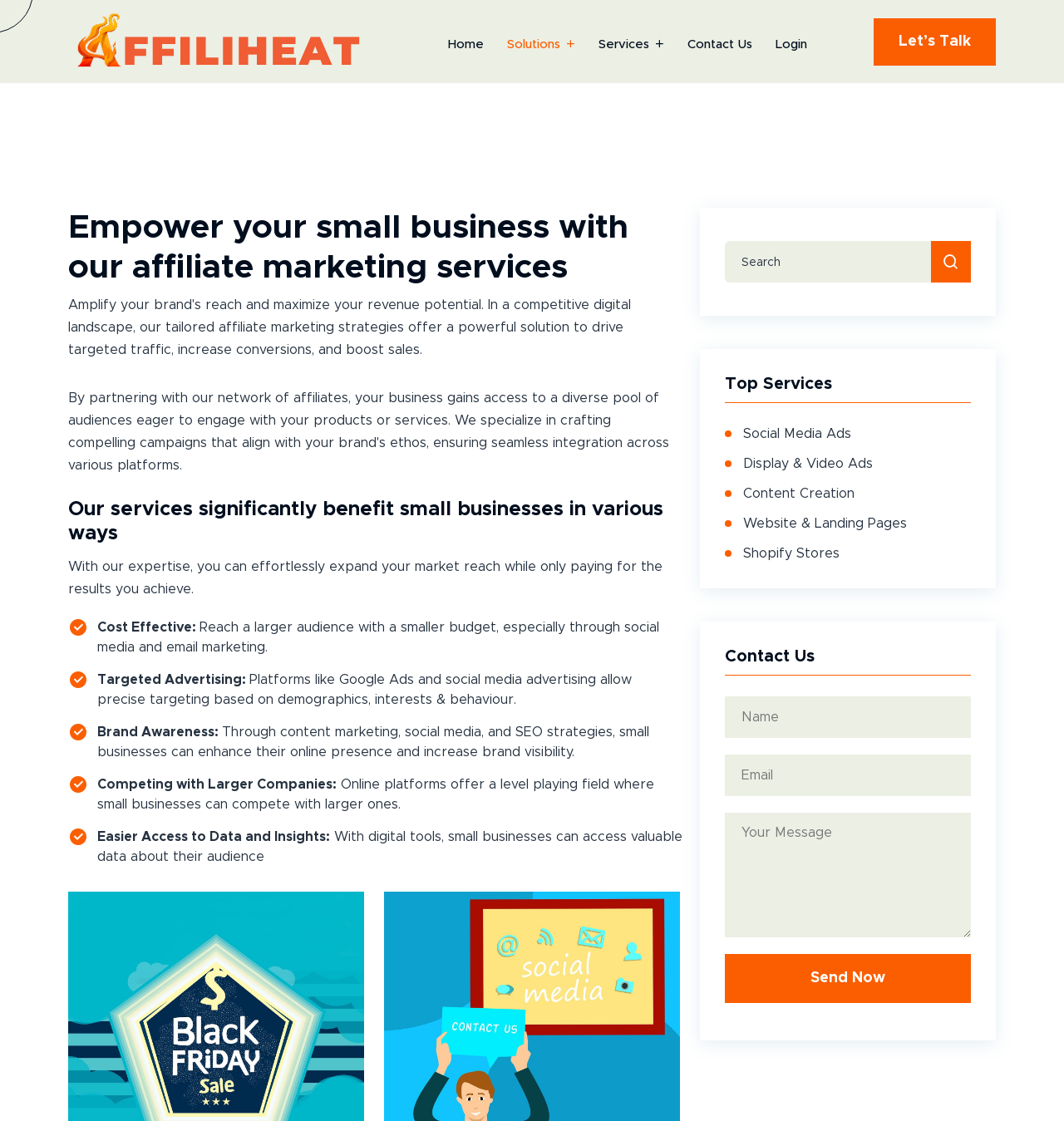Identify and generate the primary title of the webpage.

Empower your small business with our affiliate marketing services